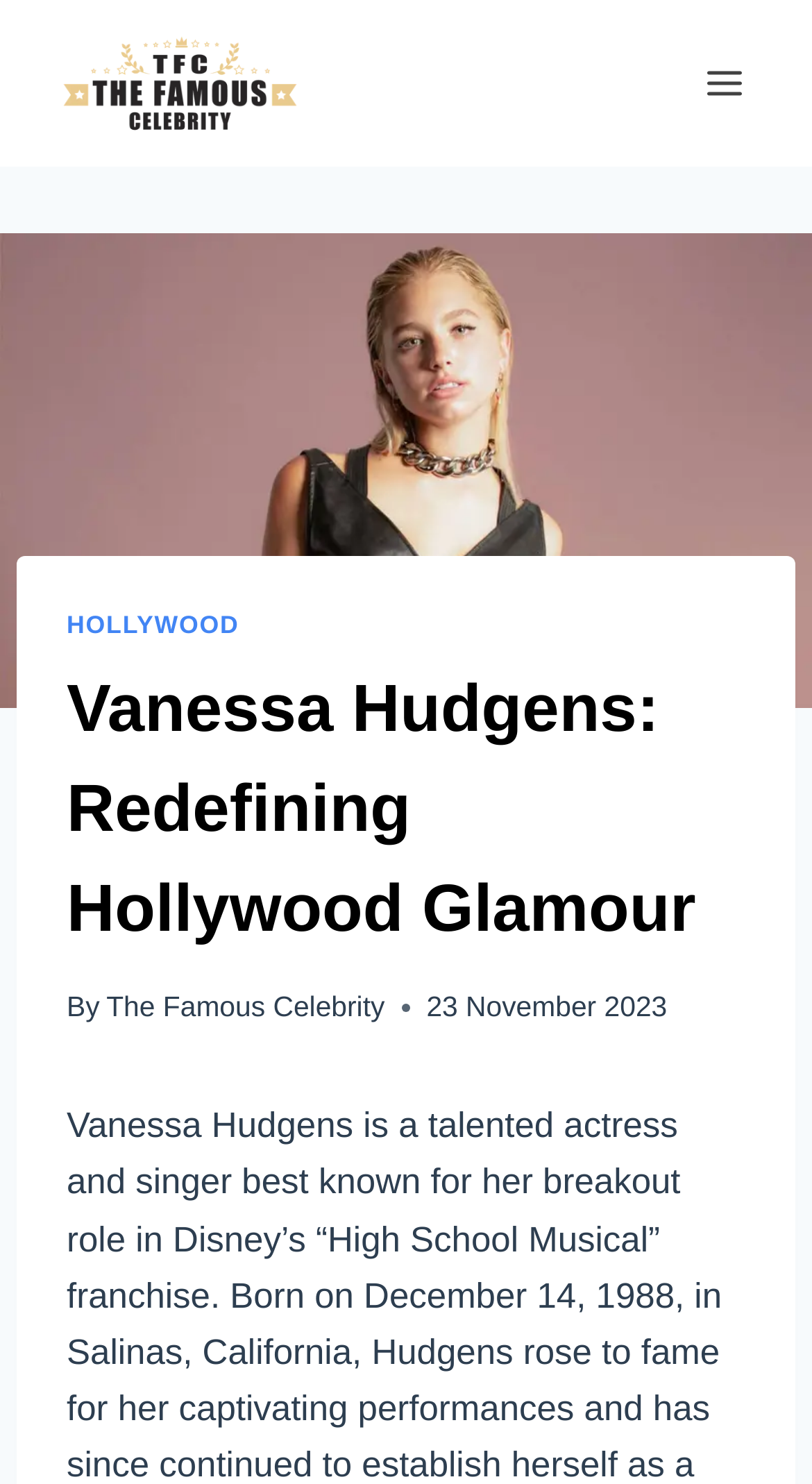Is the menu expanded?
Please give a detailed answer to the question using the information shown in the image.

The menu button is present on the webpage, and its 'expanded' property is set to 'False', indicating that the menu is not expanded.